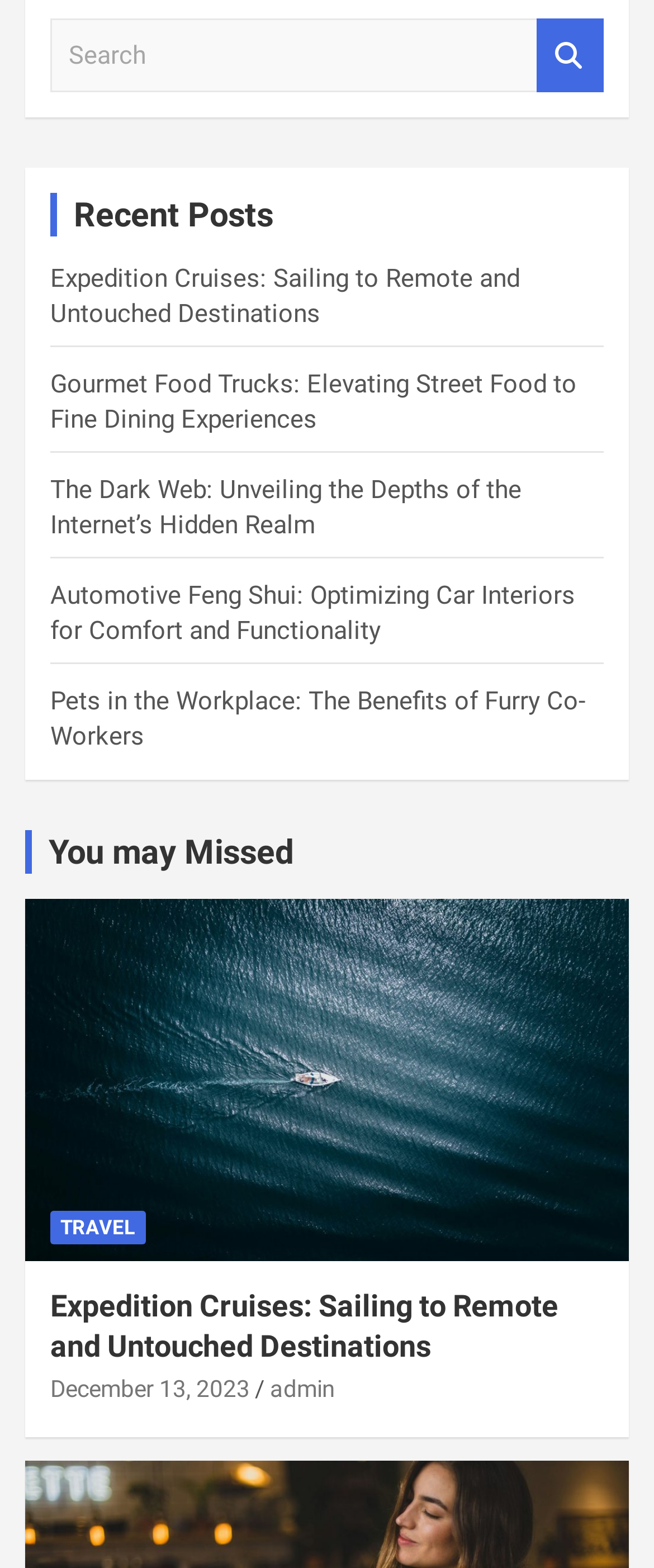Determine the bounding box coordinates for the area that should be clicked to carry out the following instruction: "Click on TRAVEL".

[0.077, 0.772, 0.223, 0.794]